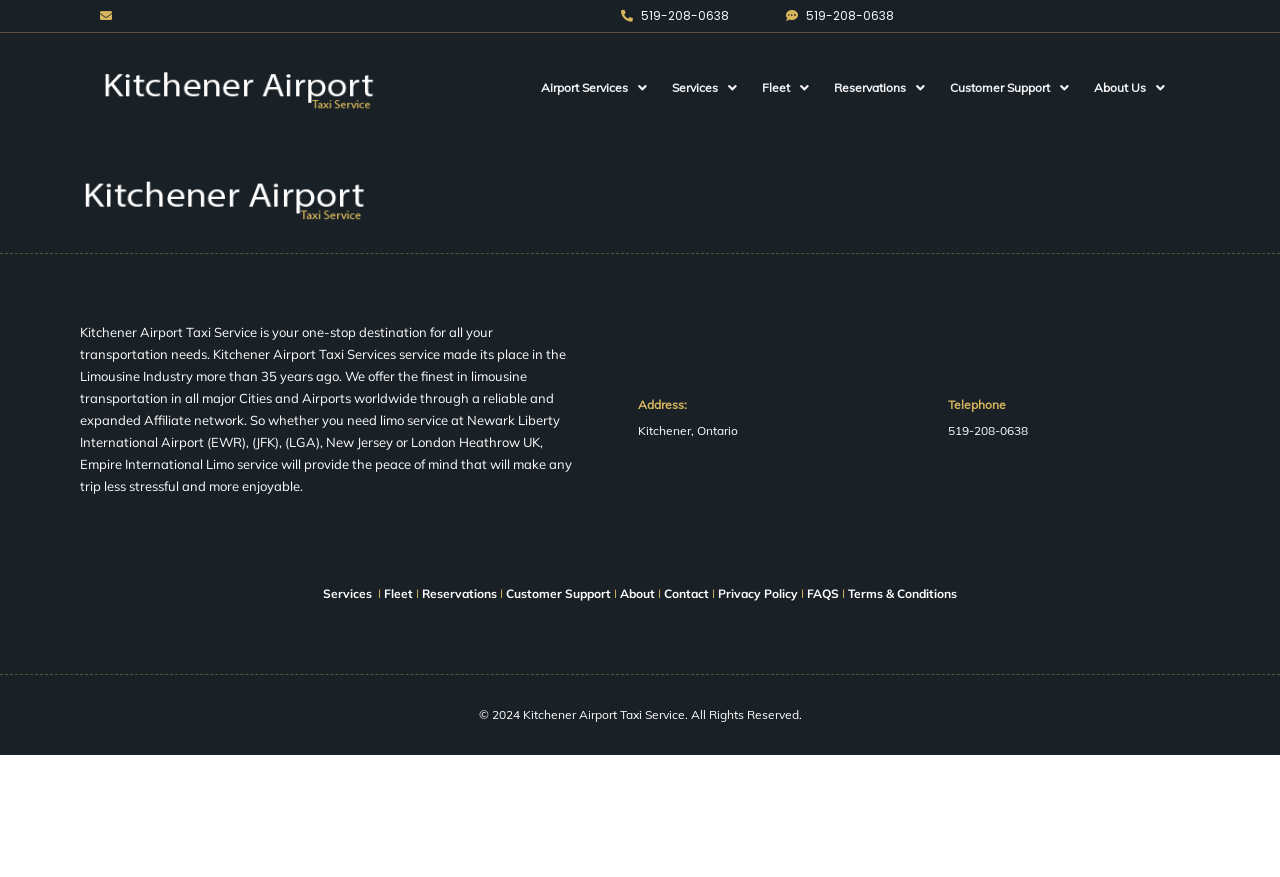What is the purpose of Kitchener Airport Taxi Service?
Refer to the image and provide a one-word or short phrase answer.

Transportation needs